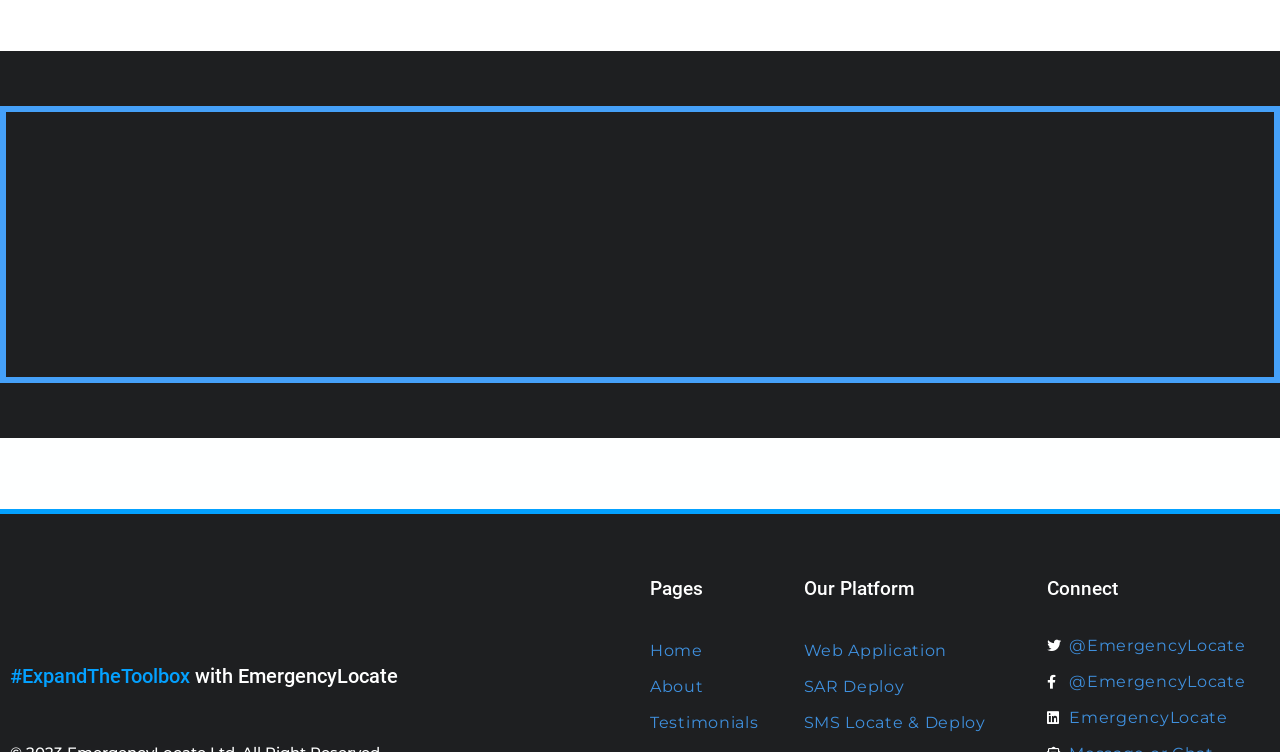Can you show the bounding box coordinates of the region to click on to complete the task described in the instruction: "Explore the SAR Deploy feature"?

[0.628, 0.898, 0.802, 0.93]